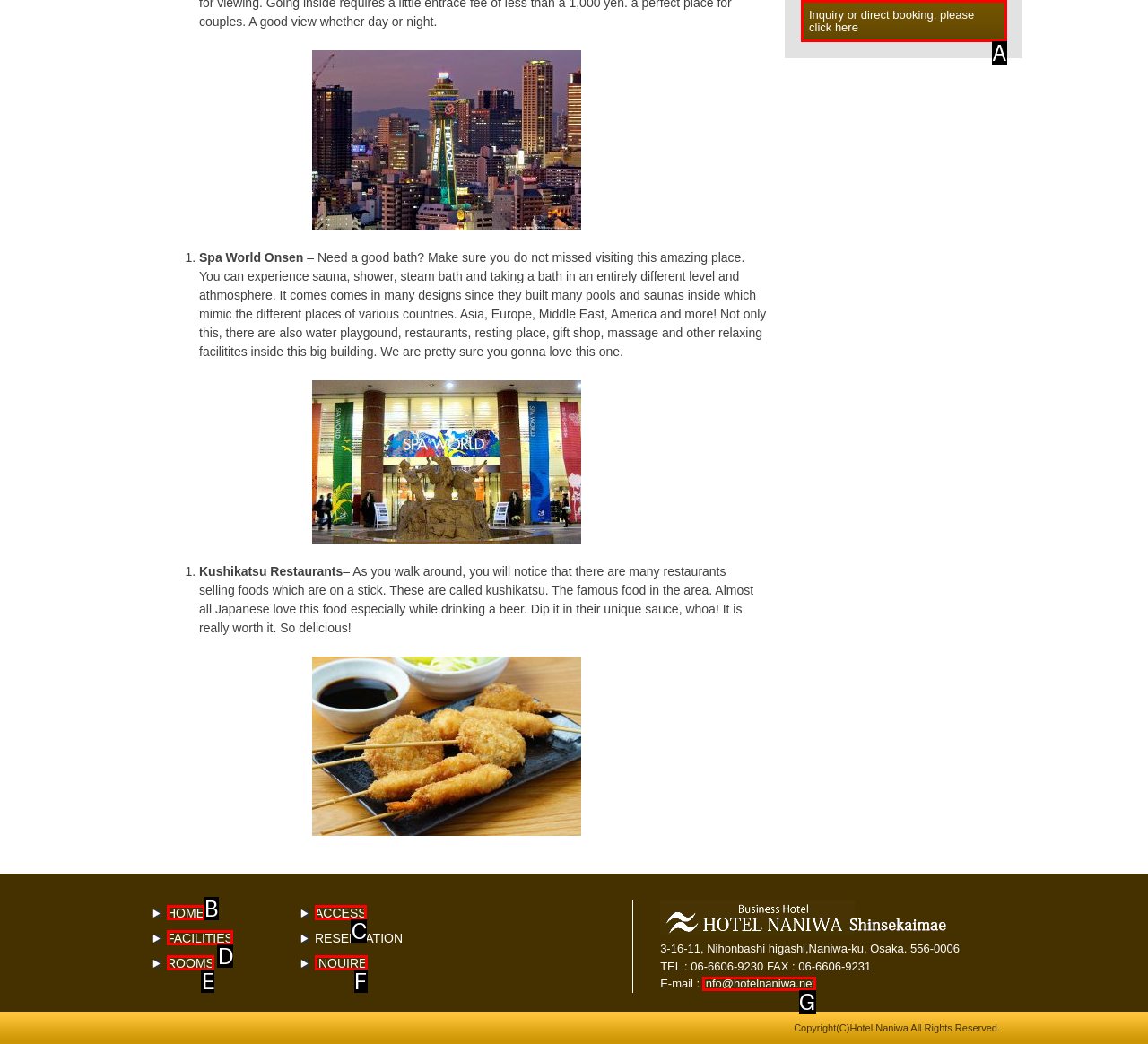Tell me which option best matches this description: ACCESS
Answer with the letter of the matching option directly from the given choices.

C